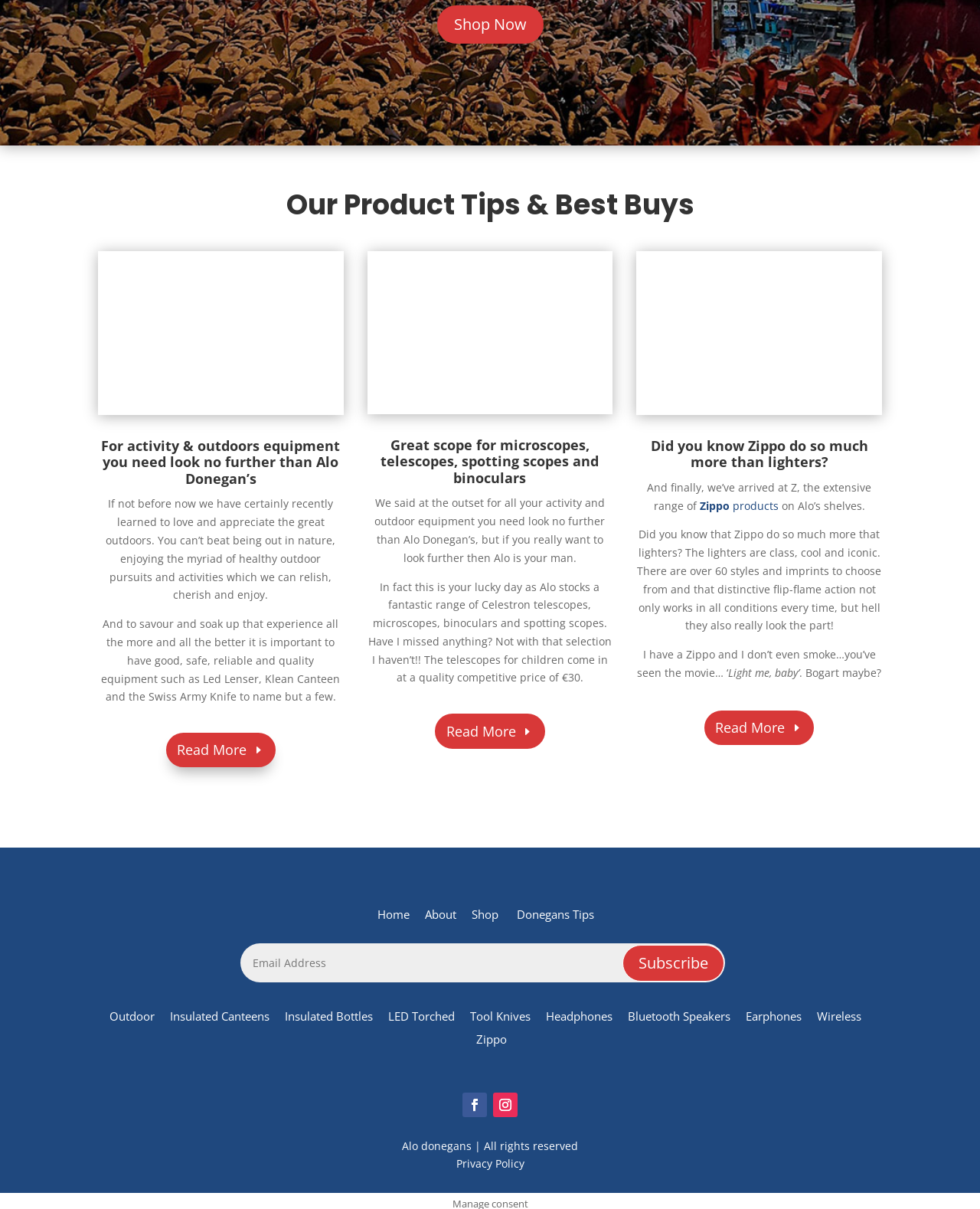Could you determine the bounding box coordinates of the clickable element to complete the instruction: "Click on 'Shop Now'"? Provide the coordinates as four float numbers between 0 and 1, i.e., [left, top, right, bottom].

[0.446, 0.004, 0.554, 0.036]